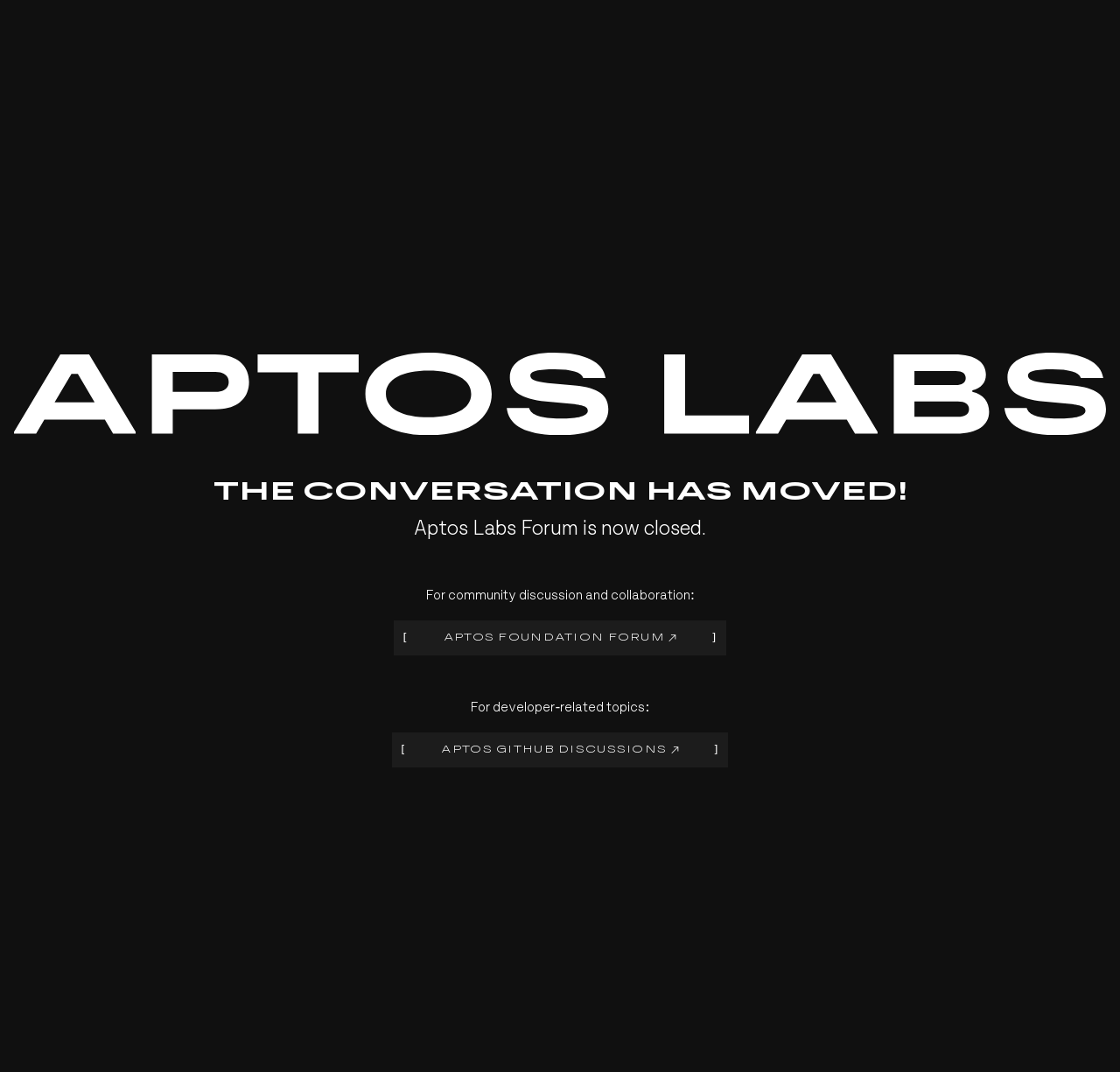What is the purpose of the Aptos GitHub Discussions?
Ensure your answer is thorough and detailed.

The link 'APTOS GITHUB DISCUSSIONS' is provided with the context 'For developer-related topics:', which suggests that the GitHub Discussions are intended for discussing topics related to development.